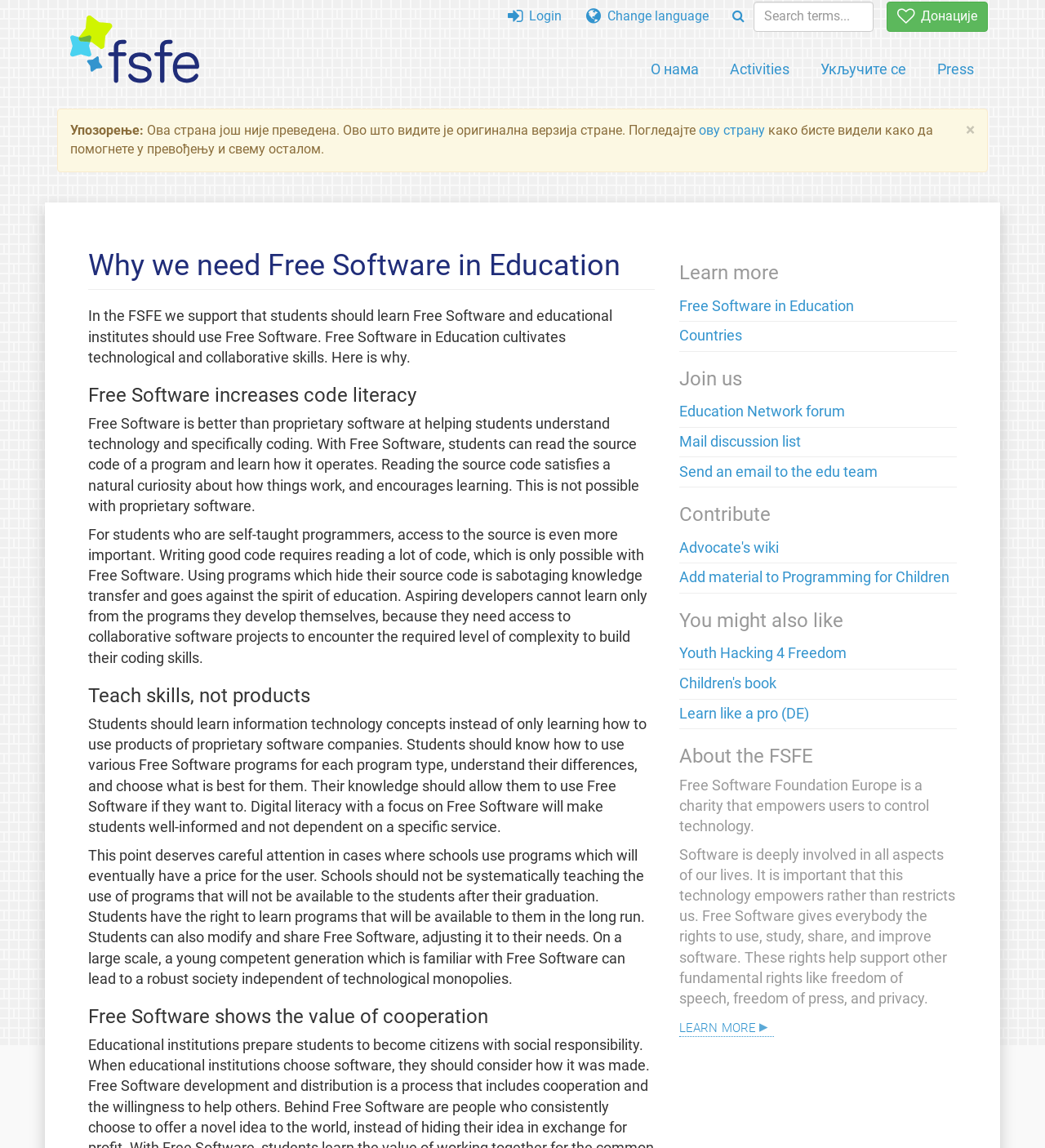Locate the bounding box coordinates of the element you need to click to accomplish the task described by this instruction: "Change language".

[0.551, 0.001, 0.688, 0.028]